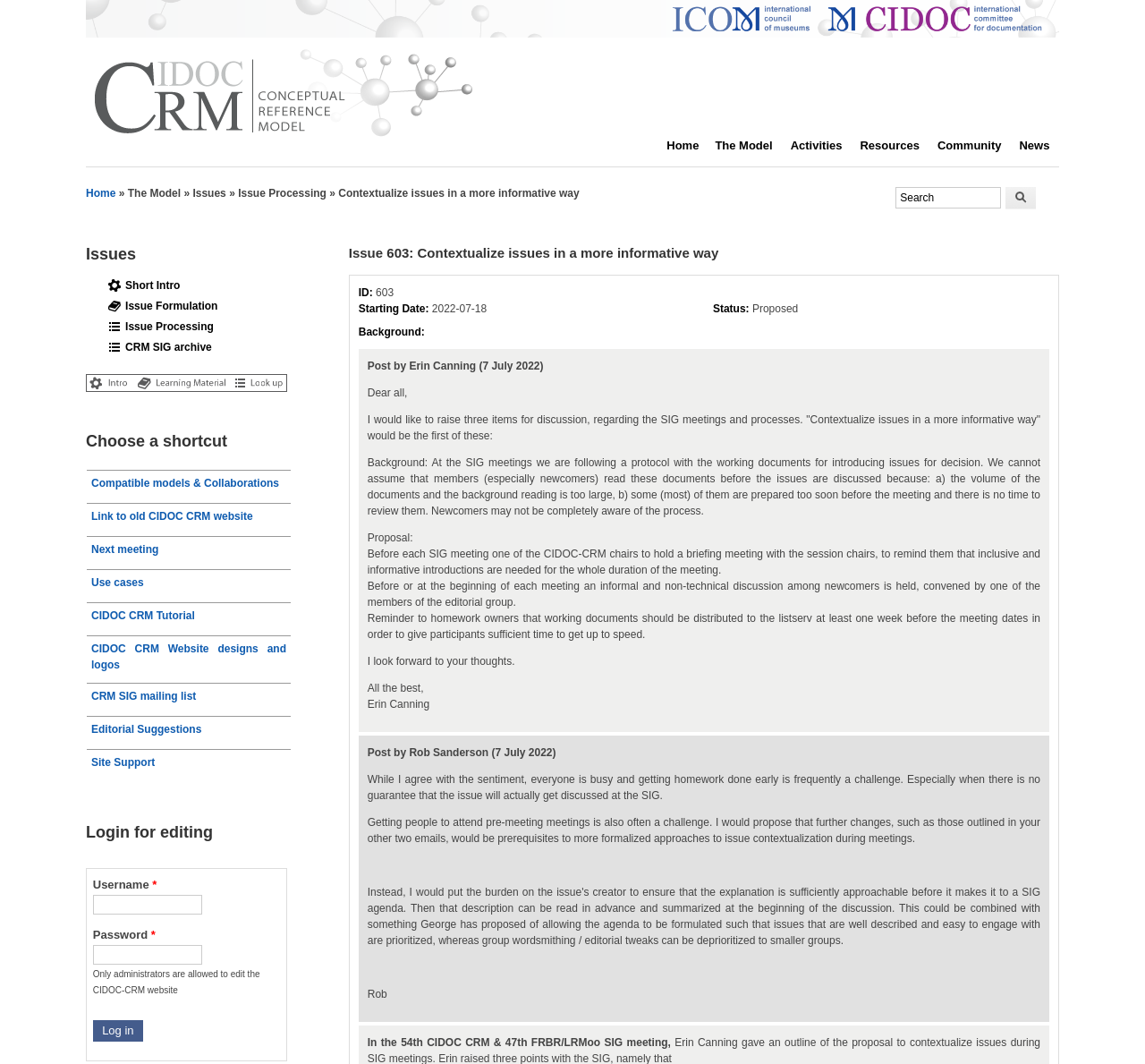Provide your answer to the question using just one word or phrase: What is the status of the issue?

Proposed